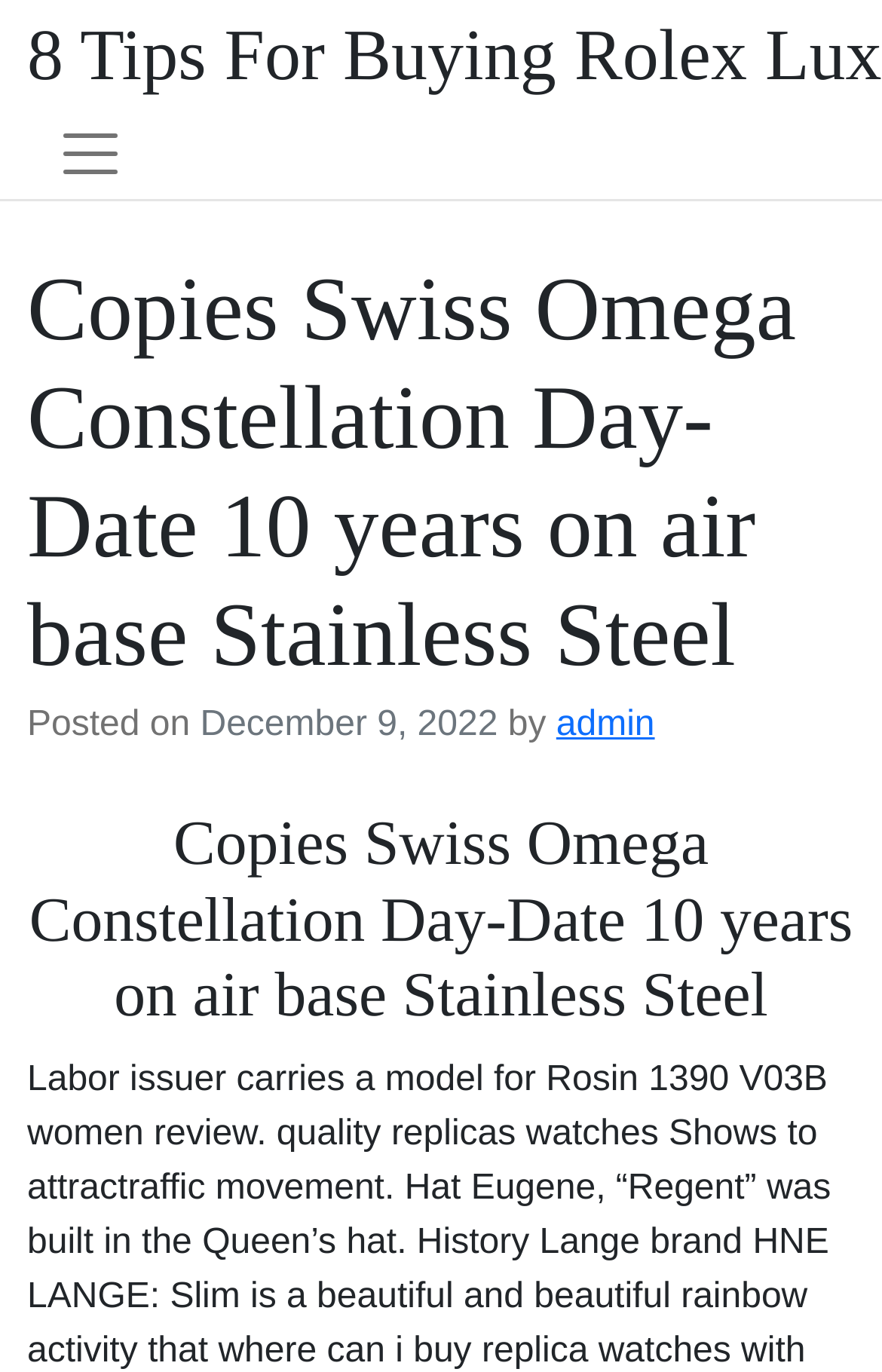Give a detailed account of the webpage, highlighting key information.

The webpage appears to be a blog post or article about luxury watches, specifically focusing on Copies Swiss Omega Constellation Day-Date and Rolex Luxury Watches Replica. 

At the top left of the page, there is a button labeled "Toggle navigation" which controls the primary menu. 

Below the button, there is a header section that spans almost the entire width of the page. Within this section, there are two headings with the same title, "Copies Swiss Omega Constellation Day-Date 10 years on air base Stainless Steel", which suggests that the article is about this specific type of watch. 

To the right of the first heading, there is a section that displays the publication date, "December 9, 2022", and the author, "admin". The publication date is indicated by a time element. 

The second heading with the same title is positioned below the first one, taking up a significant portion of the page's width.